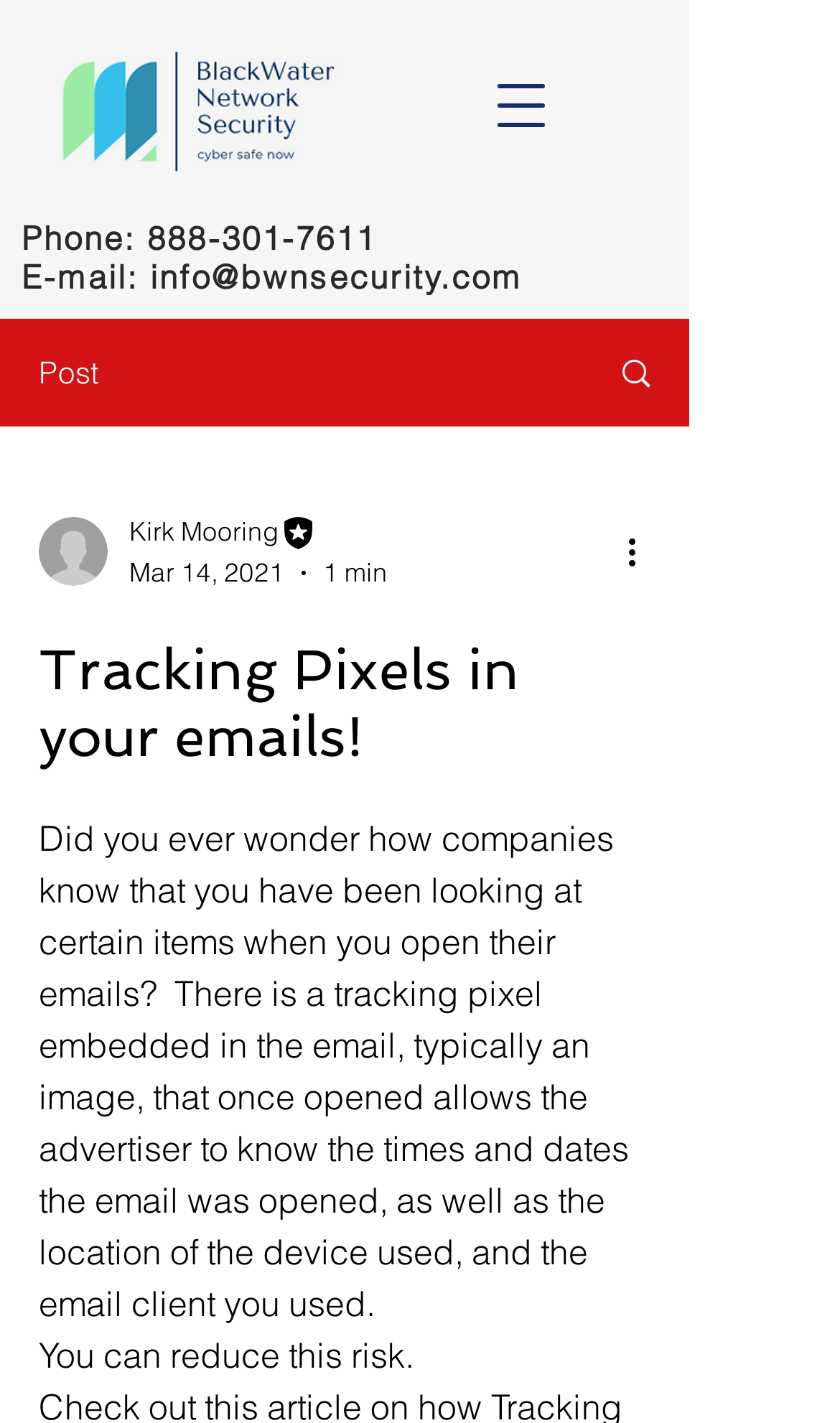What is the phone number of BlackWater Network Services?
Based on the screenshot, give a detailed explanation to answer the question.

The phone number can be found in the top section of the webpage, next to the email address info@bwnsecurity.com, which is part of the contact information for BlackWater Network Services.